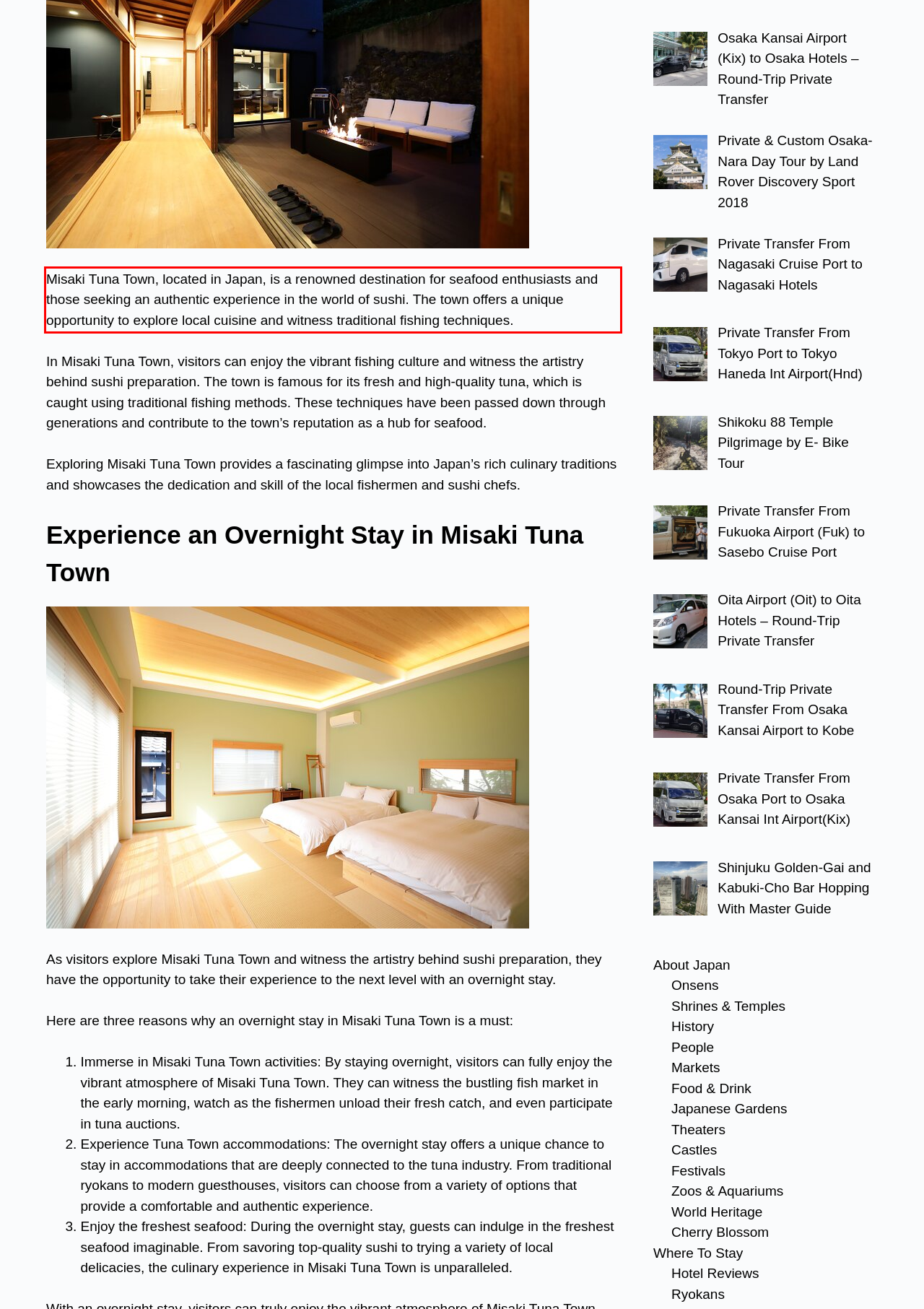Using the webpage screenshot, recognize and capture the text within the red bounding box.

Misaki Tuna Town, located in Japan, is a renowned destination for seafood enthusiasts and those seeking an authentic experience in the world of sushi. The town offers a unique opportunity to explore local cuisine and witness traditional fishing techniques.